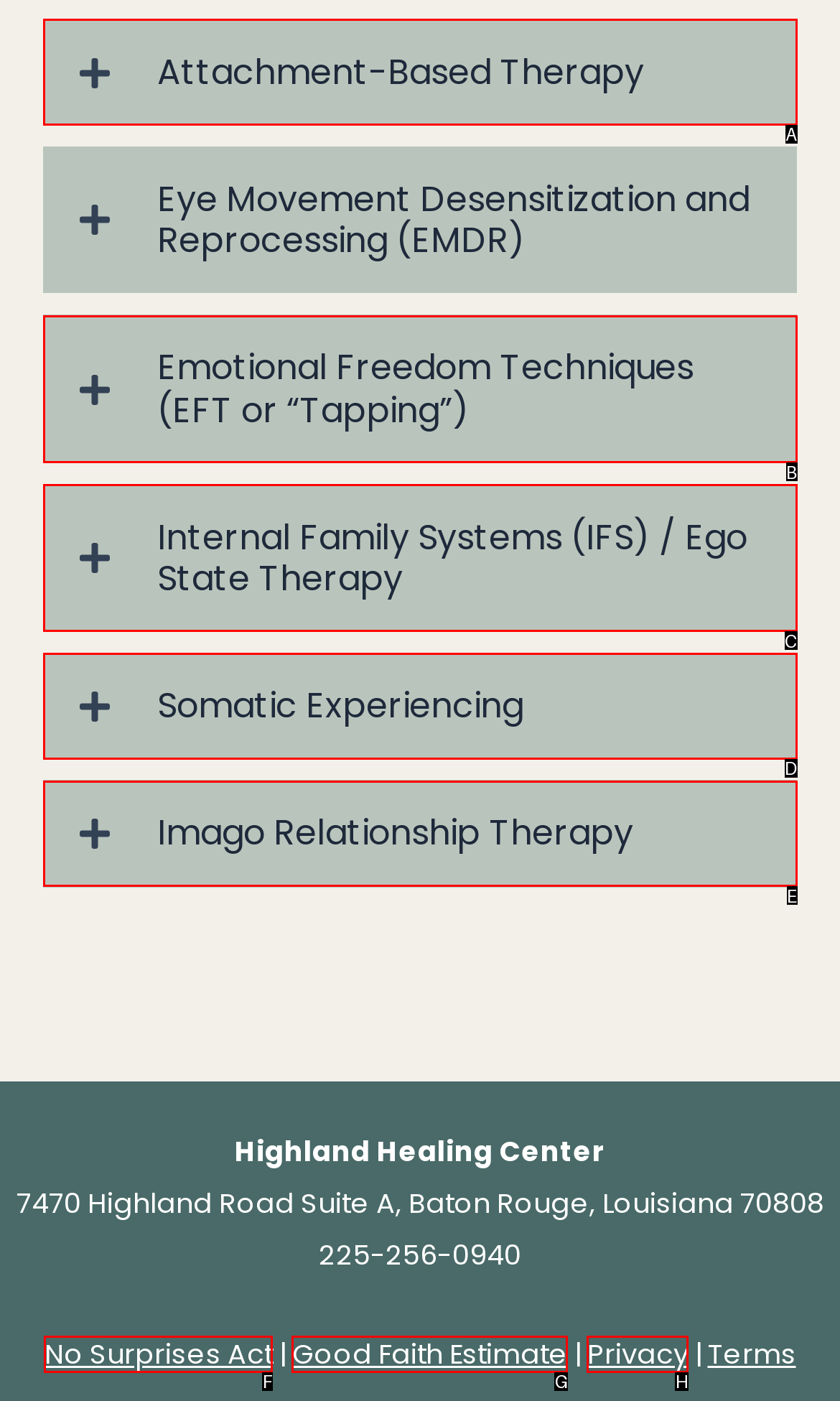Identify the option that corresponds to the description: Attachment-Based Therapy 
Provide the letter of the matching option from the available choices directly.

A